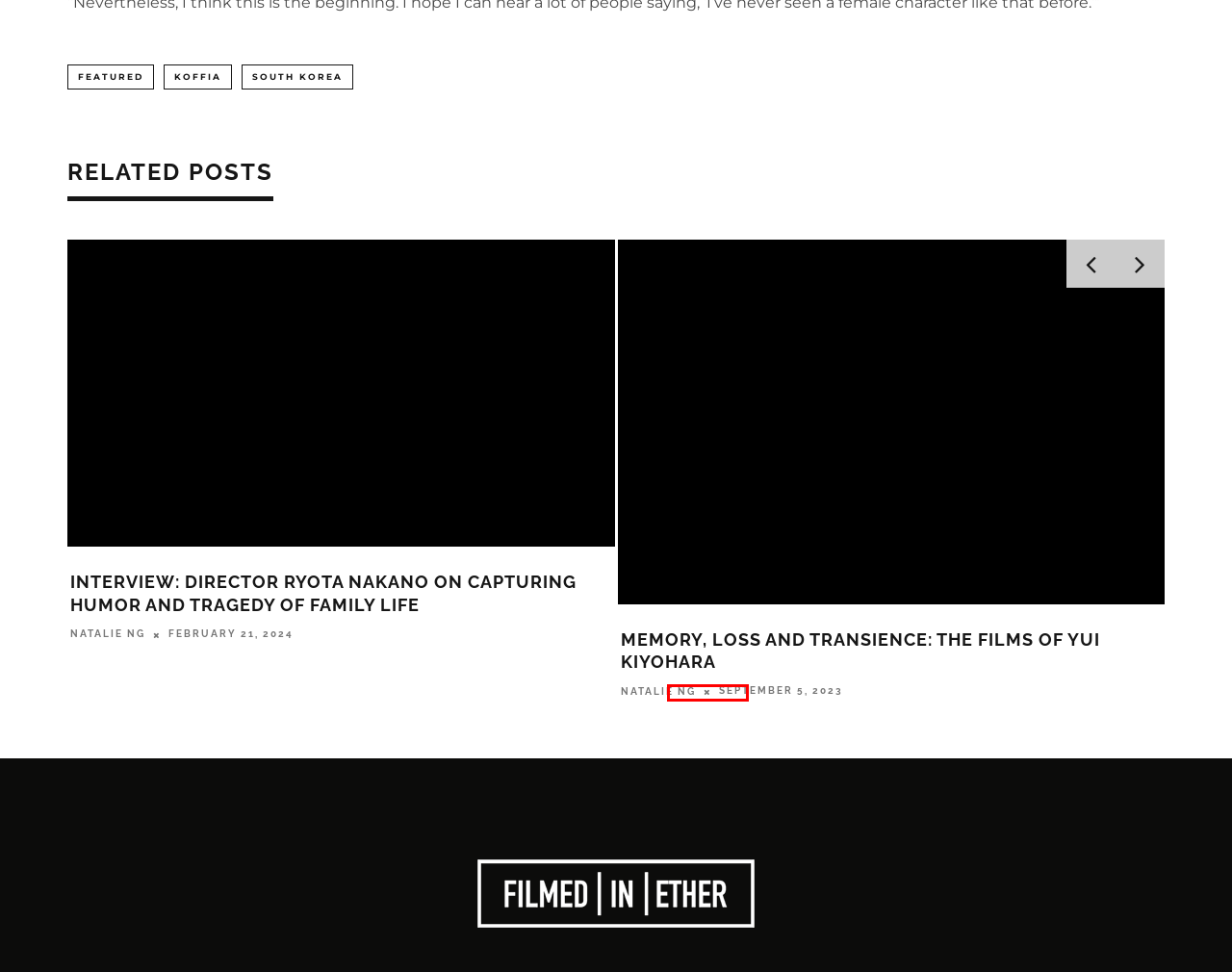Inspect the screenshot of a webpage with a red rectangle bounding box. Identify the webpage description that best corresponds to the new webpage after clicking the element inside the bounding box. Here are the candidates:
A. SFF 2017 Review: A Quiet Dream
B. KOFFIA Archives - Filmed in Ether
C. Filmed in Ether - Gliding Through Asian Cinema
D. [인터뷰] 이주영 “젠더프리 이미지? 의도한 건 아녜요” - 스포츠경향 | 뉴스배달부
E. Brooke Heinz, Author at Filmed in Ether
F. Team - Filmed in Ether
G. Natalie Ng, Author at Filmed in Ether
H. Contact - Filmed in Ether

G